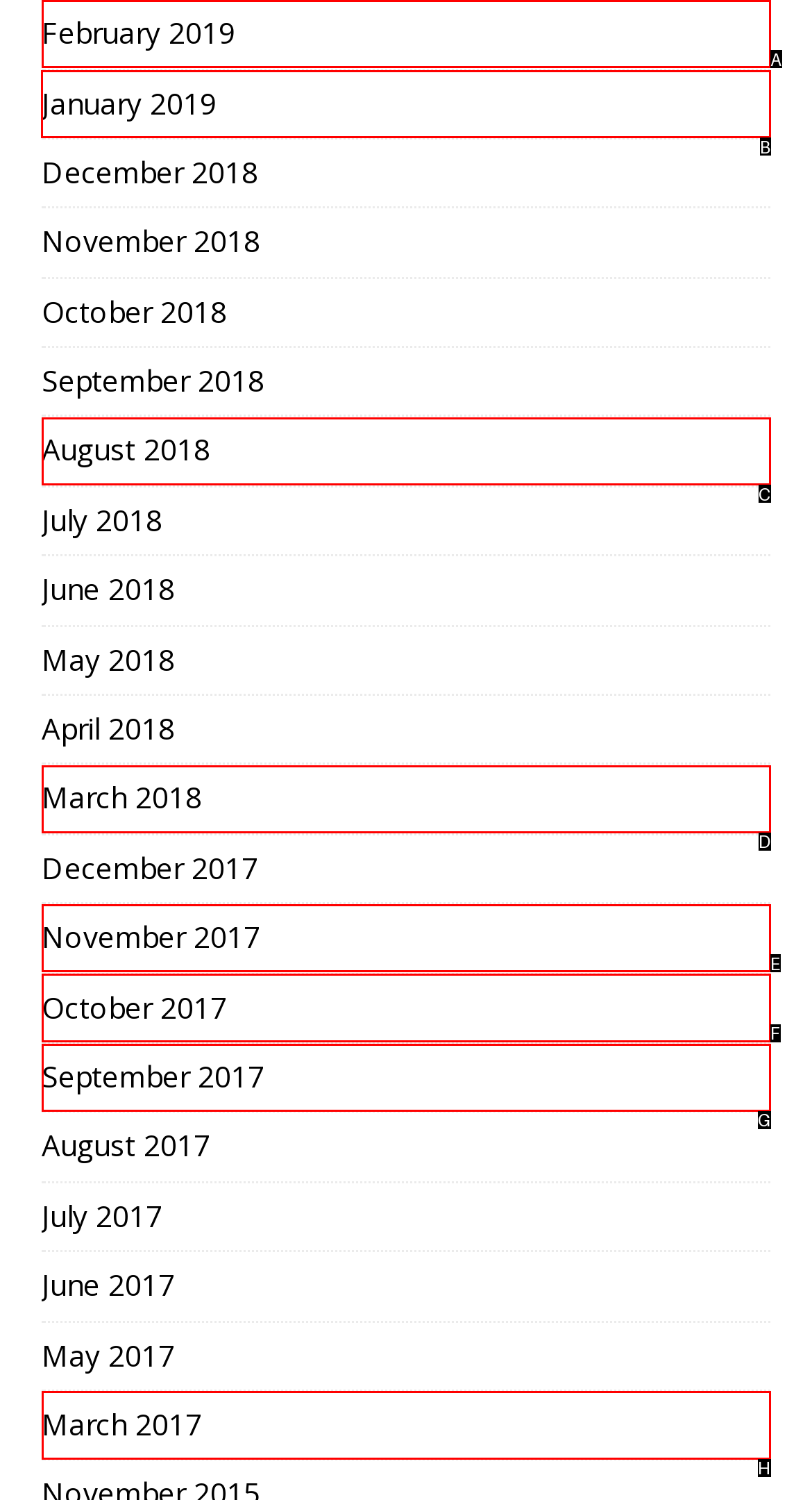Identify the correct option to click in order to accomplish the task: view January 2019 Provide your answer with the letter of the selected choice.

B